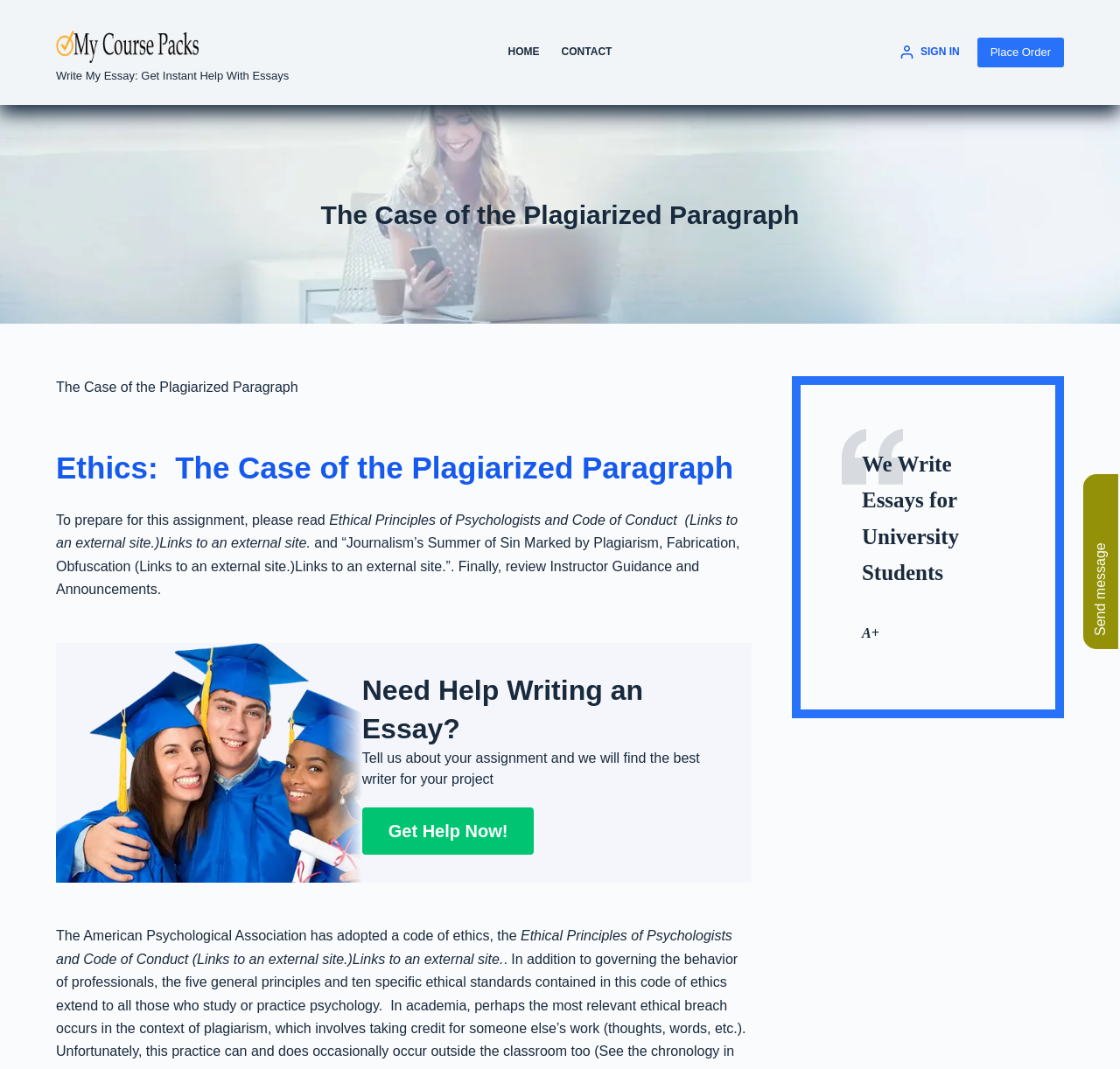Determine the main heading of the webpage and generate its text.

The Case of the Plagiarized Paragraph